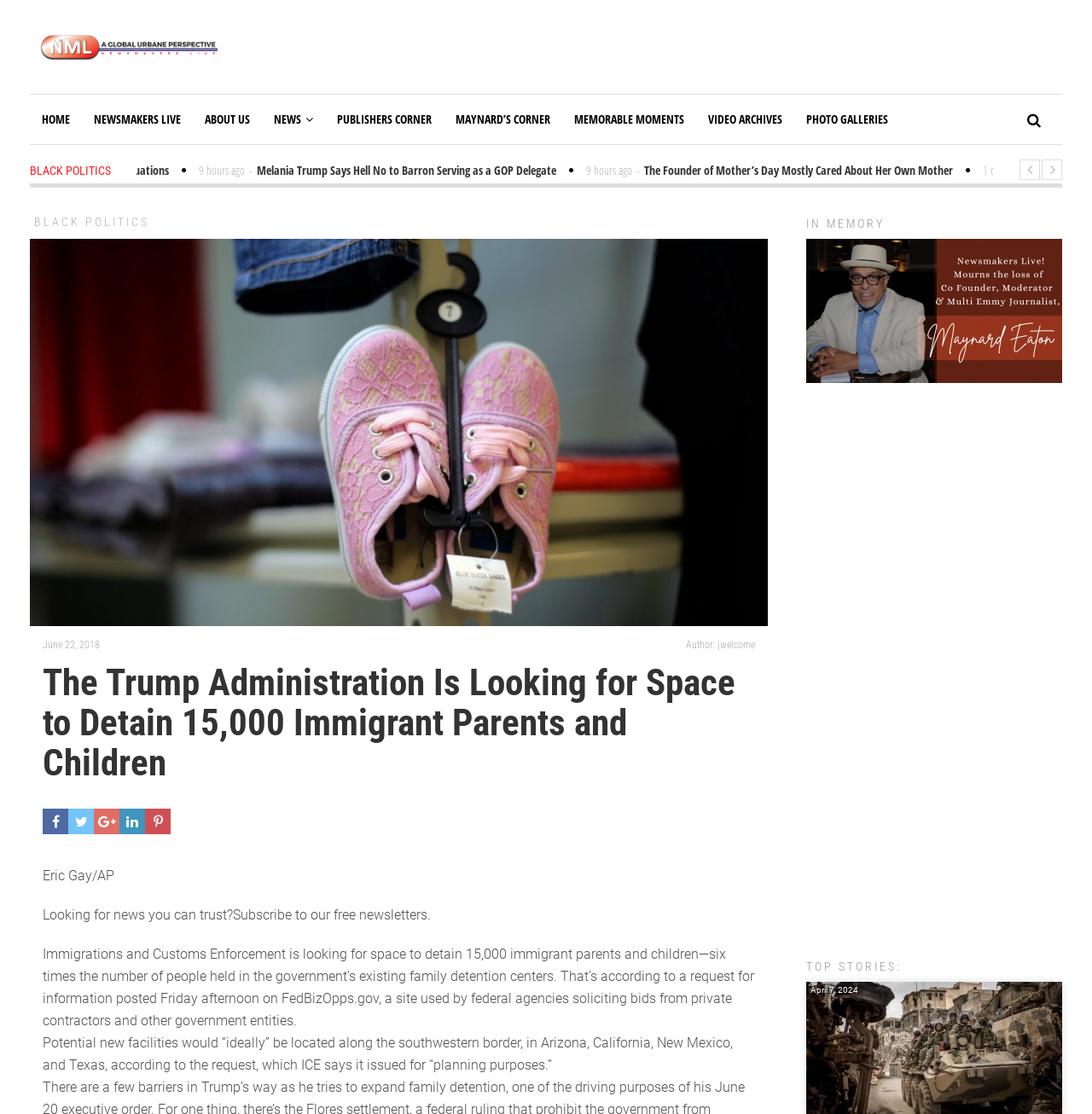Locate the bounding box coordinates of the clickable region necessary to complete the following instruction: "Click on the 'HOME' link". Provide the coordinates in the format of four float numbers between 0 and 1, i.e., [left, top, right, bottom].

[0.027, 0.085, 0.075, 0.129]